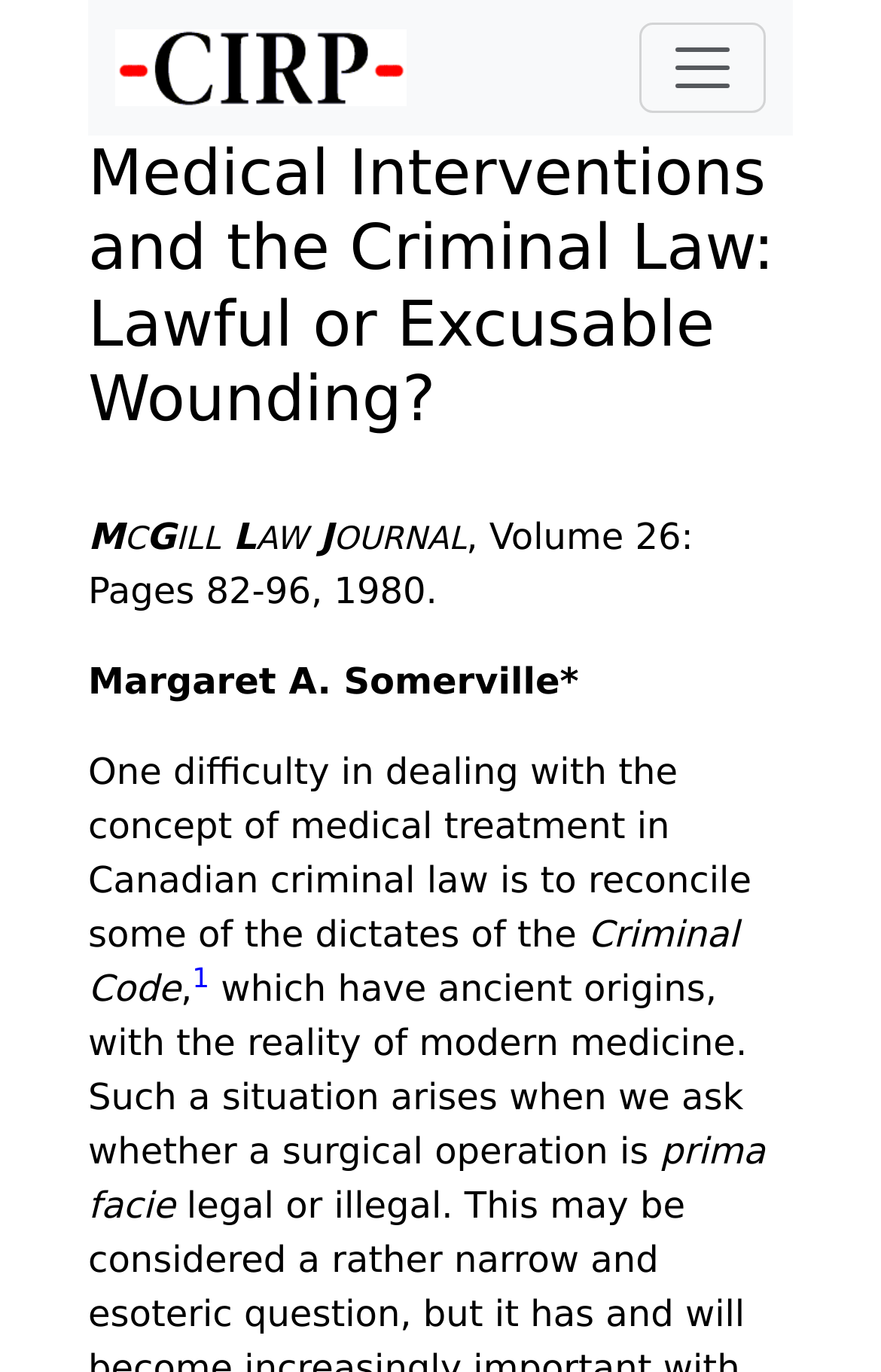Extract the bounding box of the UI element described as: "aria-label="Toggle navigation"".

[0.726, 0.016, 0.869, 0.082]